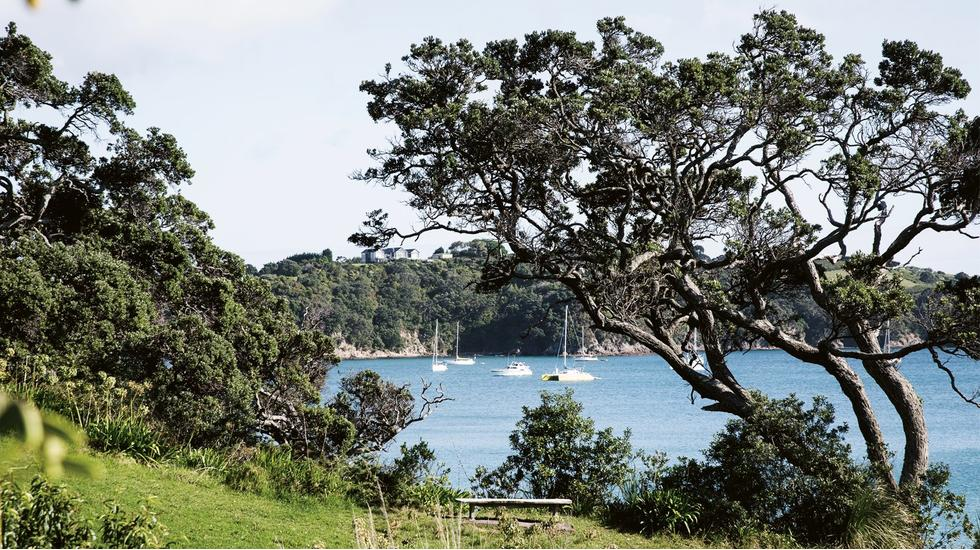What type of trees are in the foreground?
Please give a detailed and elaborate explanation in response to the question.

The caption states that the foreground is framed by 'the gnarled branches of native trees', which suggests that the trees present in the foreground are native trees.